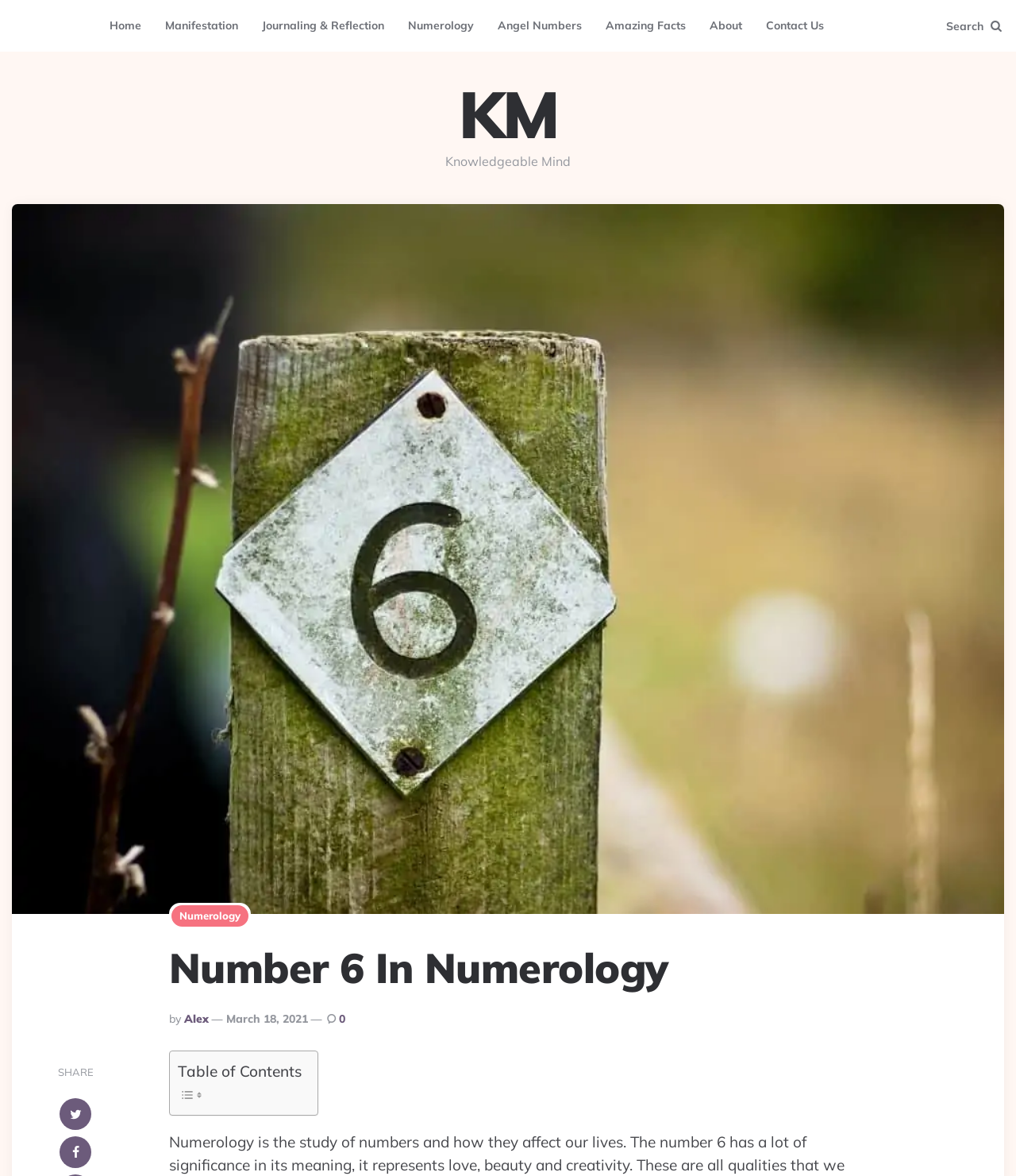Determine the bounding box for the UI element as described: "Journaling & Reflection". The coordinates should be represented as four float numbers between 0 and 1, formatted as [left, top, right, bottom].

[0.246, 0.003, 0.389, 0.041]